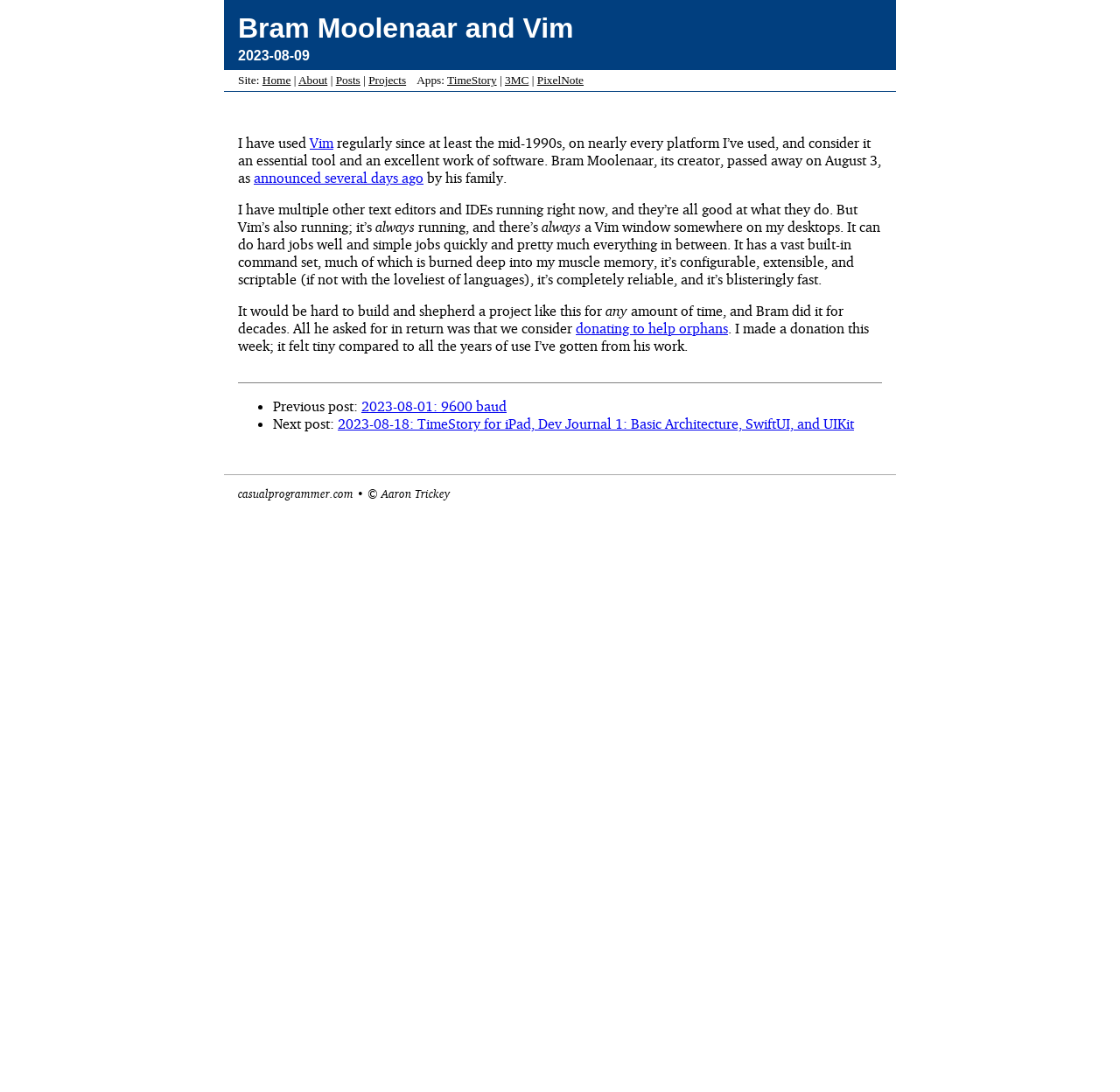Locate the bounding box coordinates of the clickable part needed for the task: "Read the article about Vim".

[0.212, 0.123, 0.788, 0.325]